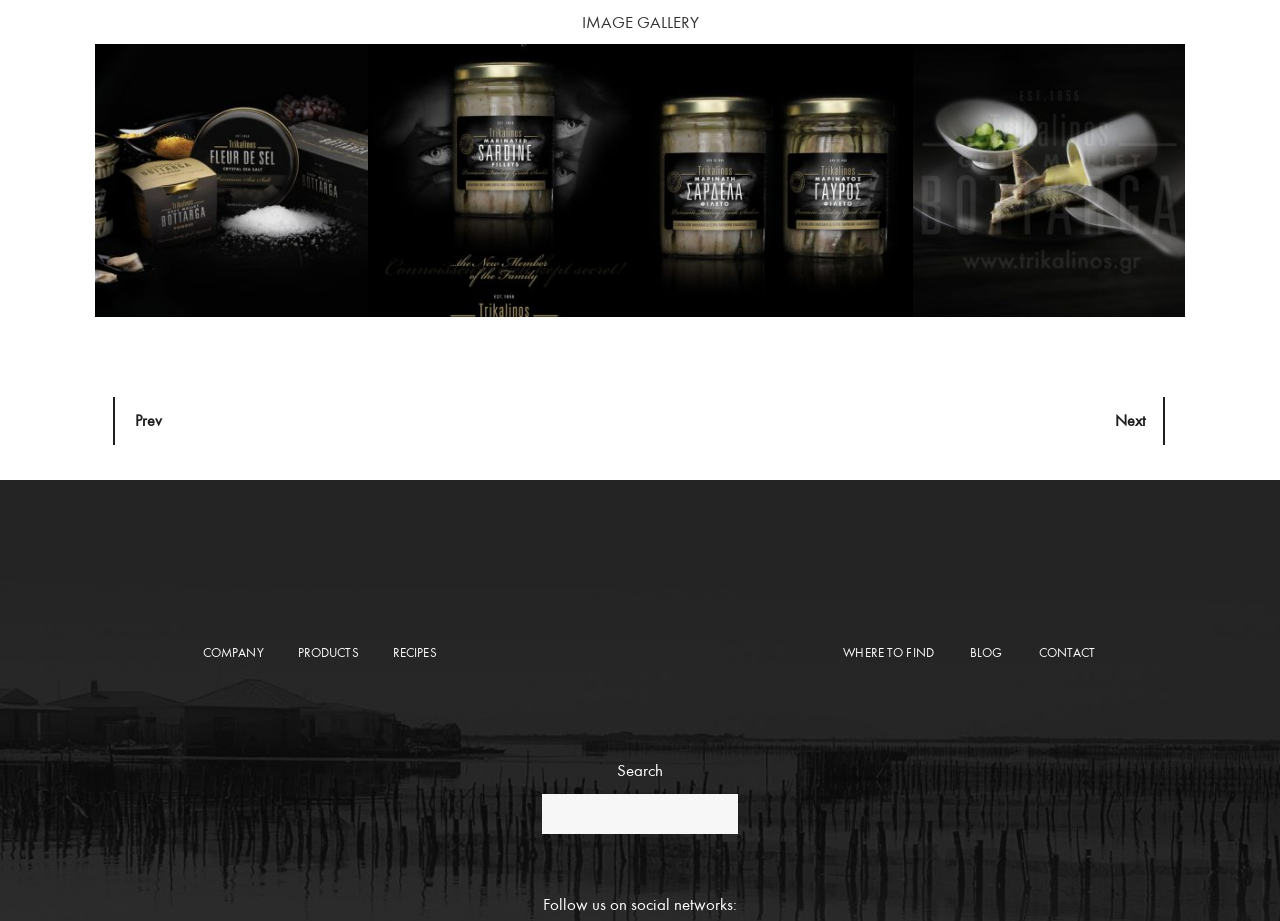Kindly determine the bounding box coordinates for the area that needs to be clicked to execute this instruction: "go to company page".

[0.158, 0.701, 0.206, 0.718]